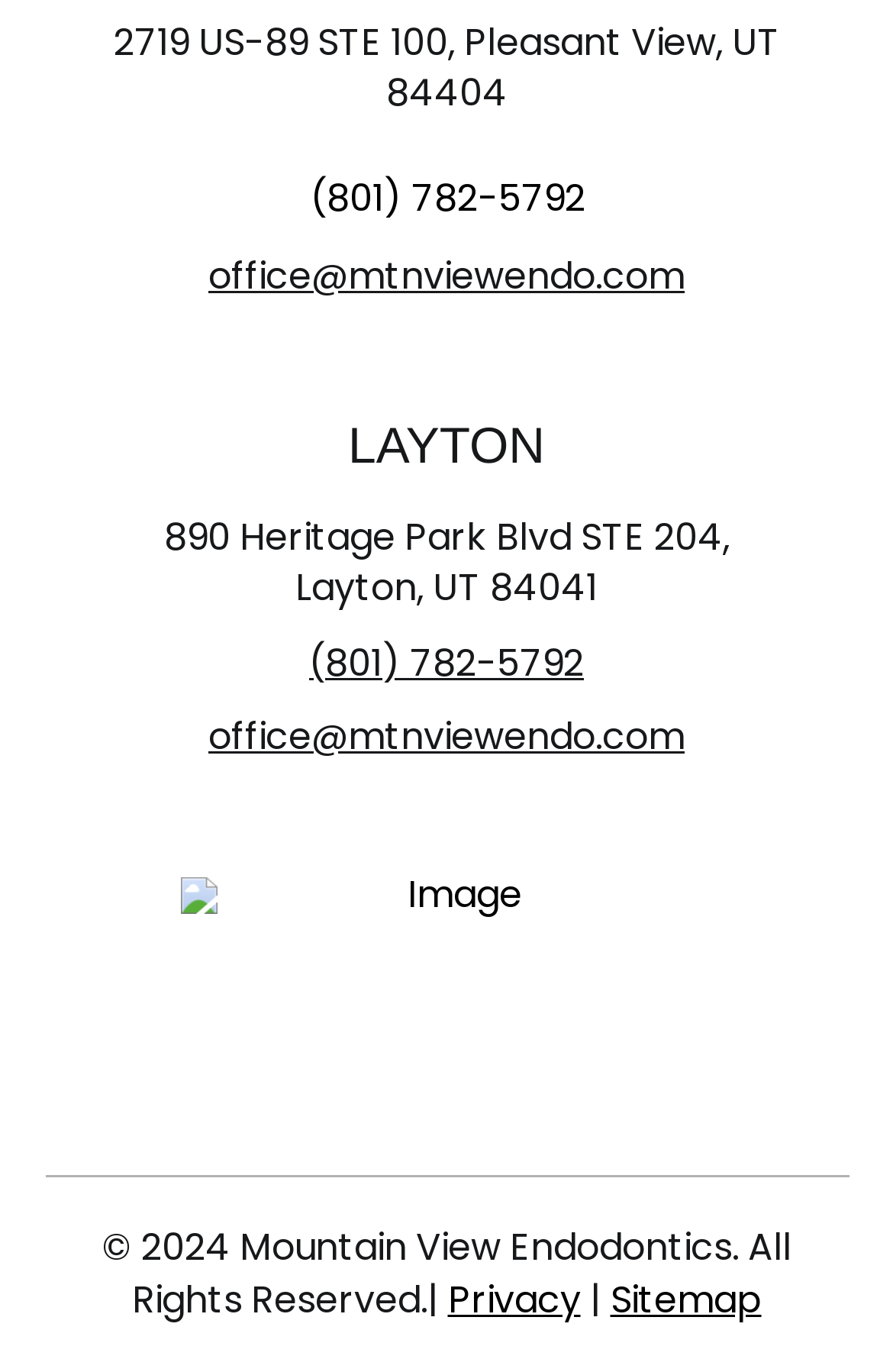Please specify the bounding box coordinates of the element that should be clicked to execute the given instruction: 'Send an email to the office'. Ensure the coordinates are four float numbers between 0 and 1, expressed as [left, top, right, bottom].

[0.06, 0.184, 0.94, 0.221]